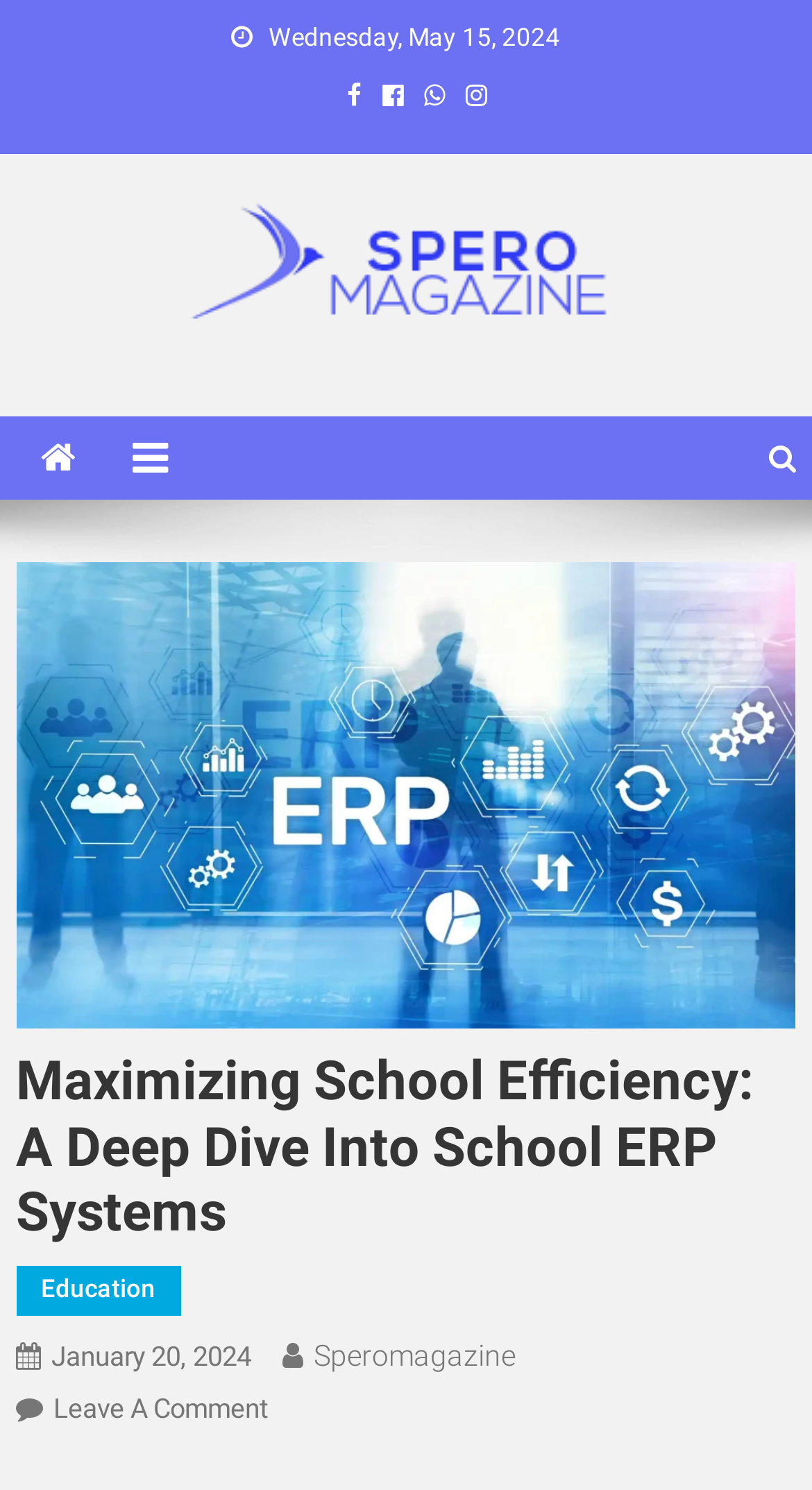How many images are there on the webpage?
Using the image, provide a concise answer in one word or a short phrase.

2